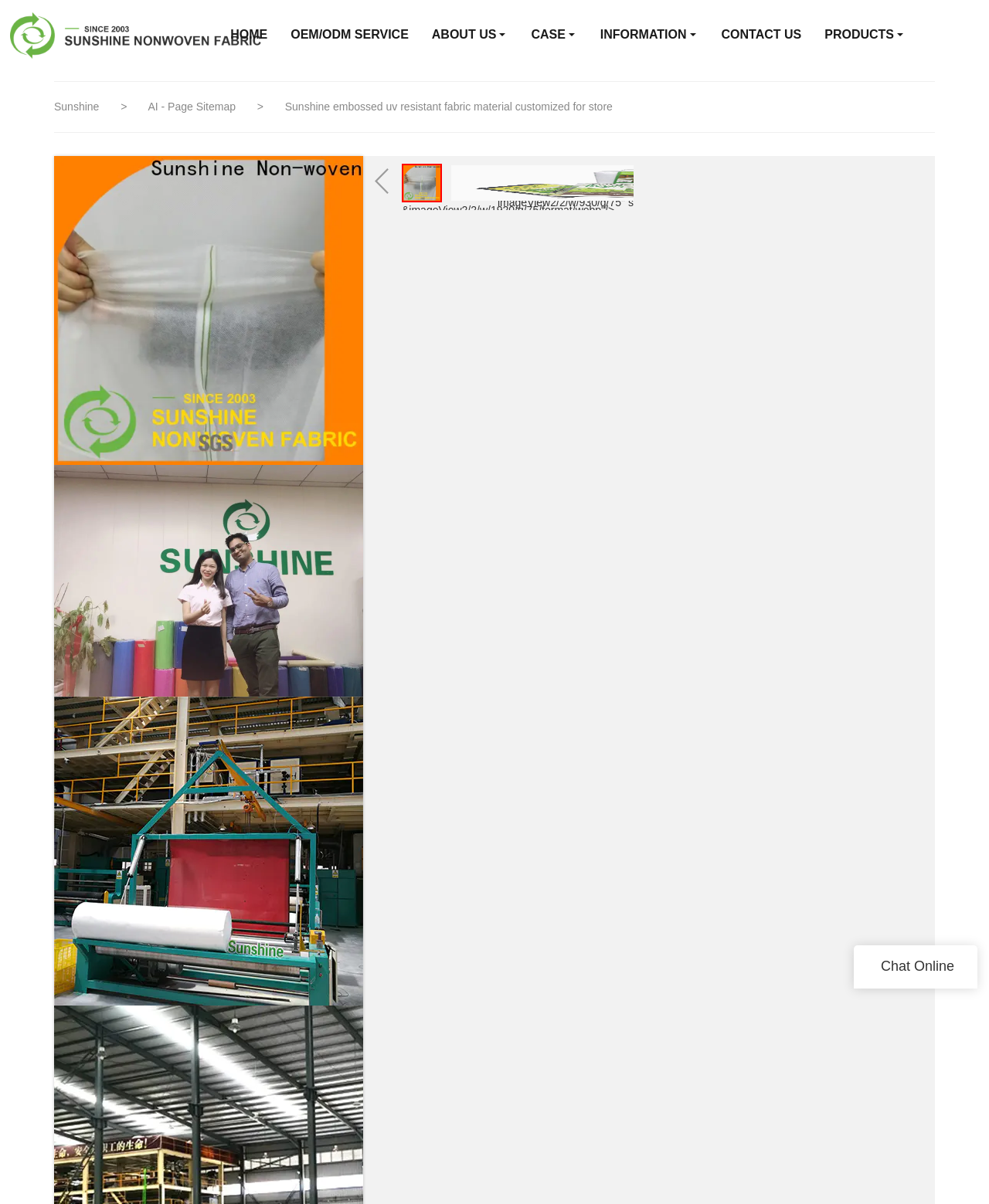Elaborate on the webpage's design and content in a detailed caption.

This webpage is about Sunshine Nonwoven Fabric Co., Ltd, a company that provides uv resistant fabric material. At the top left corner, there is a logo of the company, accompanied by a link to the homepage. Next to the logo, there are several navigation links, including "HOME", "OEM/ODM SERVICE", "ABOUT US", "CASE", "INFORMATION", "CONTACT US", and "PRODUCTS", which are evenly spaced and aligned horizontally.

Below the navigation links, there is a section that appears to be a breadcrumb trail, with links to "Sunshine" and "AI - Page Sitemap", separated by arrow symbols. Following this section, there is a title that reads "Sunshine embossed uv resistant fabric material customized for store", which is accompanied by several images of the fabric material. These images are arranged vertically, taking up most of the page's content area.

To the right of the images, there are several smaller images, also showcasing the fabric material. At the bottom right corner of the page, there is a "Chat Online" button. Overall, the webpage is focused on showcasing the company's product, uv resistant fabric material, and providing easy navigation to other sections of the website.